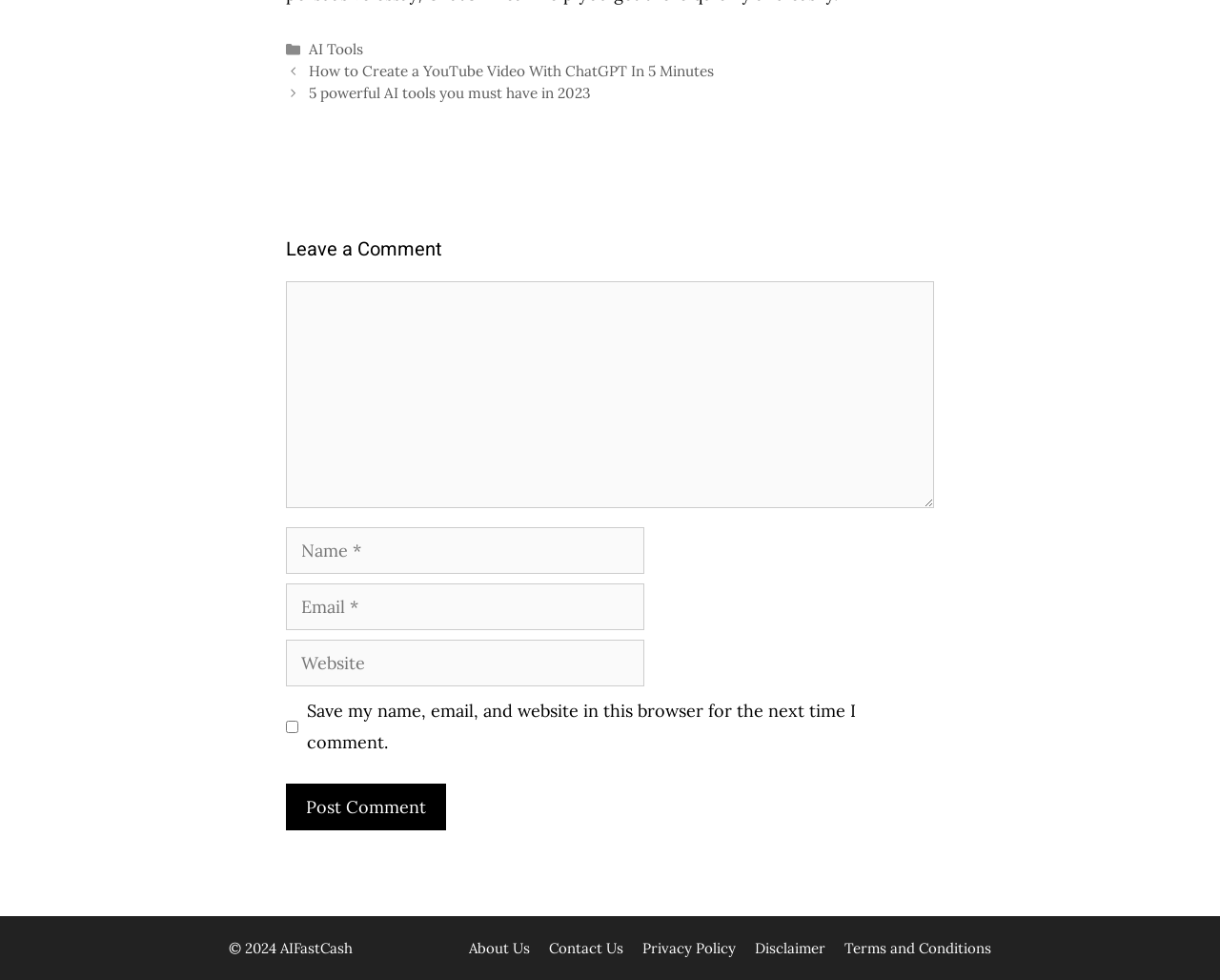Please indicate the bounding box coordinates for the clickable area to complete the following task: "Click on the 'Post Comment' button". The coordinates should be specified as four float numbers between 0 and 1, i.e., [left, top, right, bottom].

[0.234, 0.8, 0.366, 0.847]